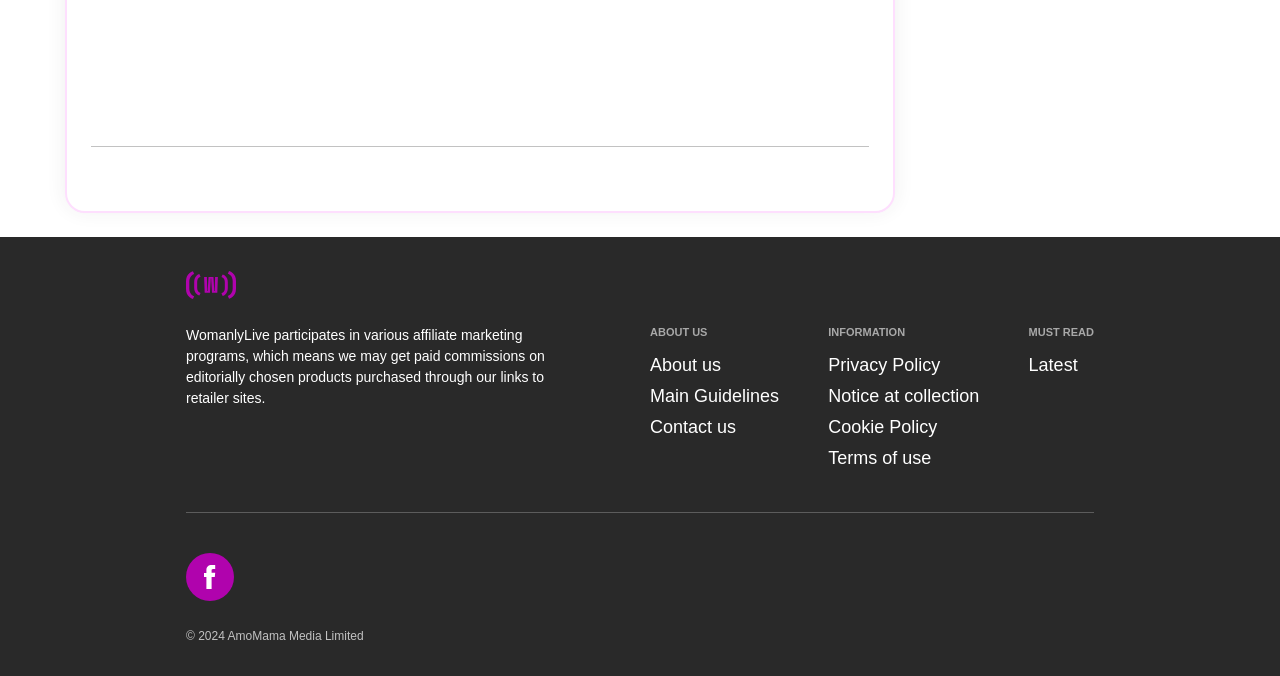Could you indicate the bounding box coordinates of the region to click in order to complete this instruction: "Visit Facebook page".

[0.145, 0.818, 0.183, 0.889]